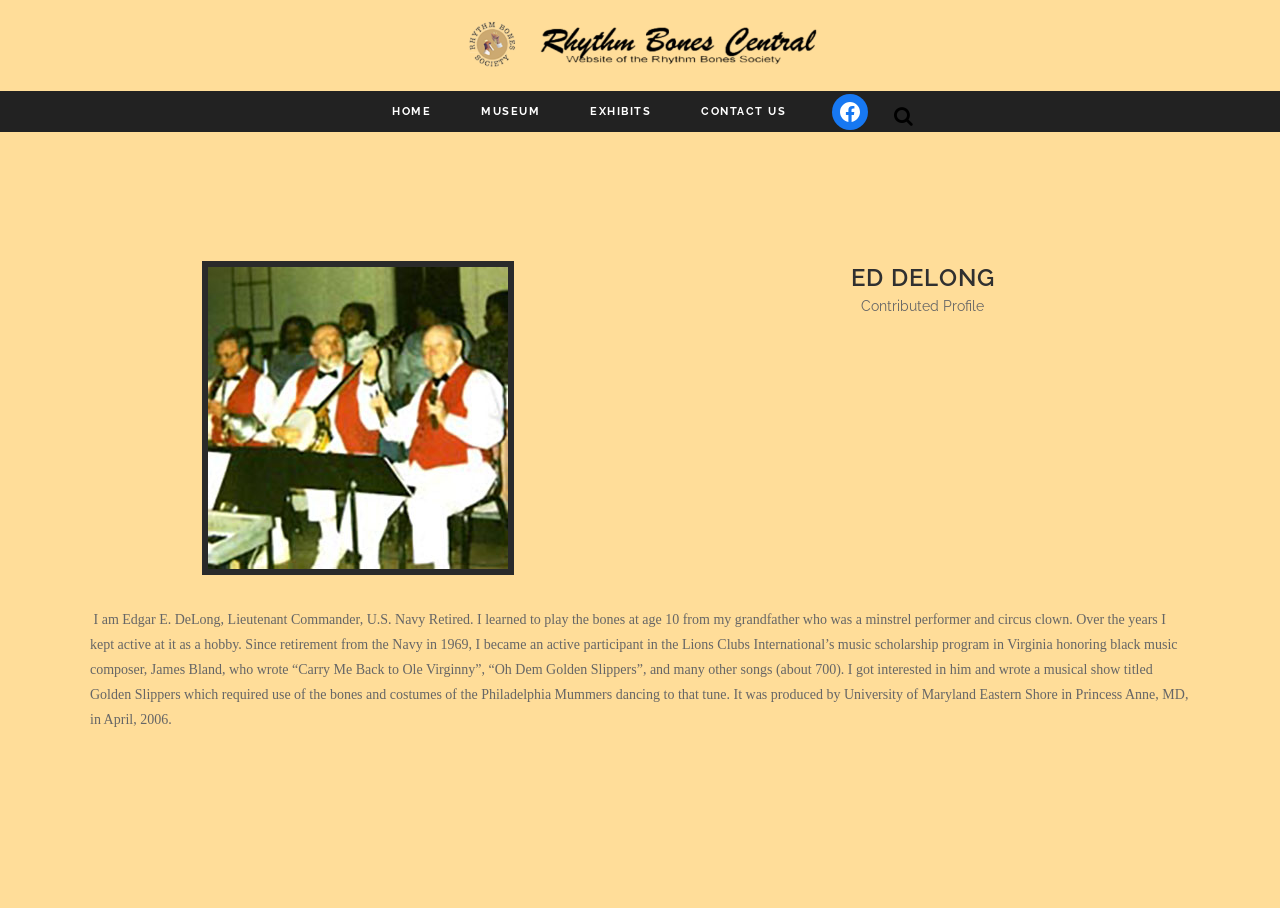What is Ed DeLong's profession?
Please provide a comprehensive and detailed answer to the question.

Based on the text, it is mentioned that 'I am Edgar E. DeLong, Lieutenant Commander, U.S. Navy Retired.' which indicates his profession.